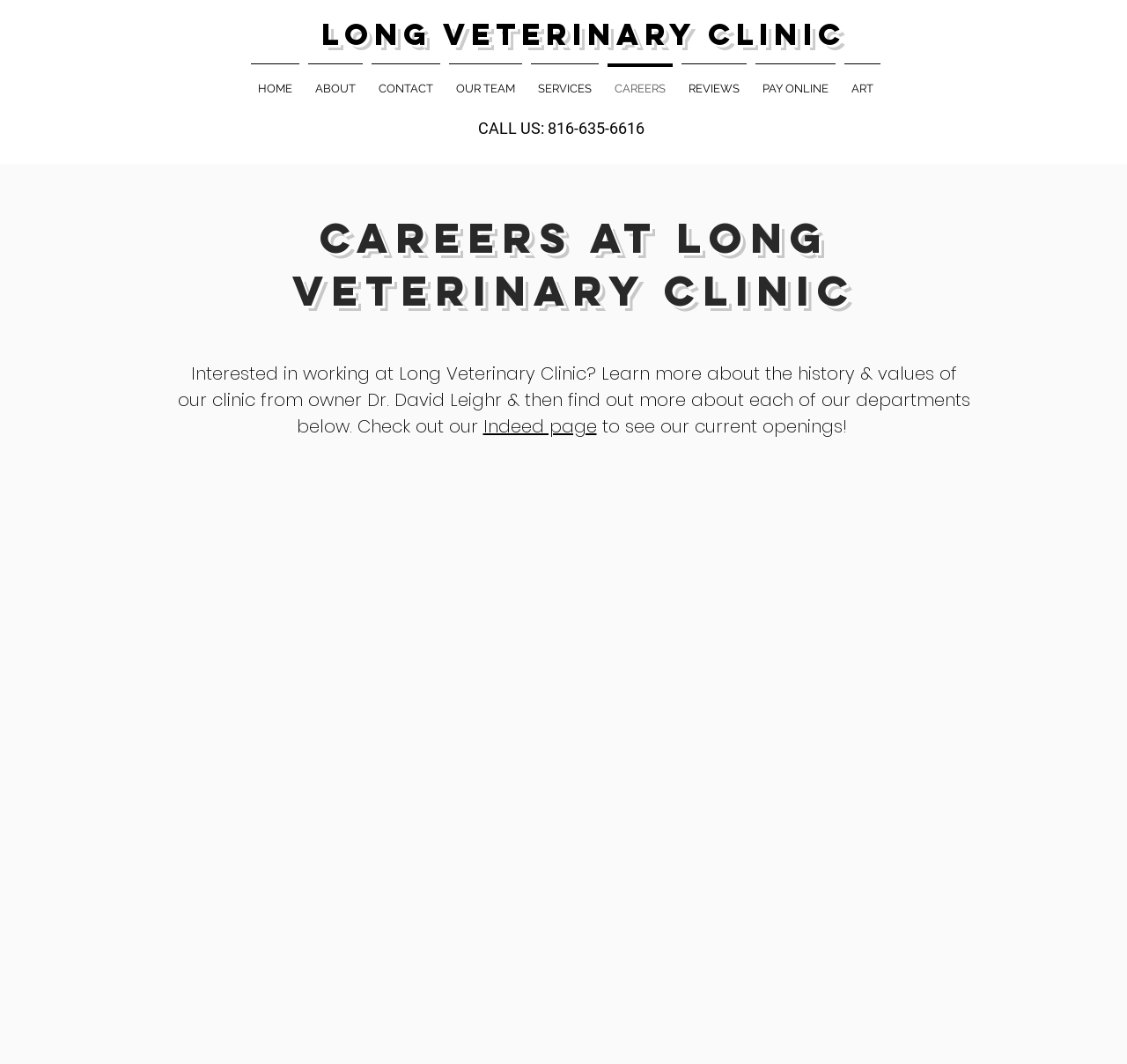Who is the owner of the clinic?
Look at the webpage screenshot and answer the question with a detailed explanation.

I found the answer by looking at the static text element that says 'Learn more about the history & values of our clinic from owner Dr. David Leighr'.